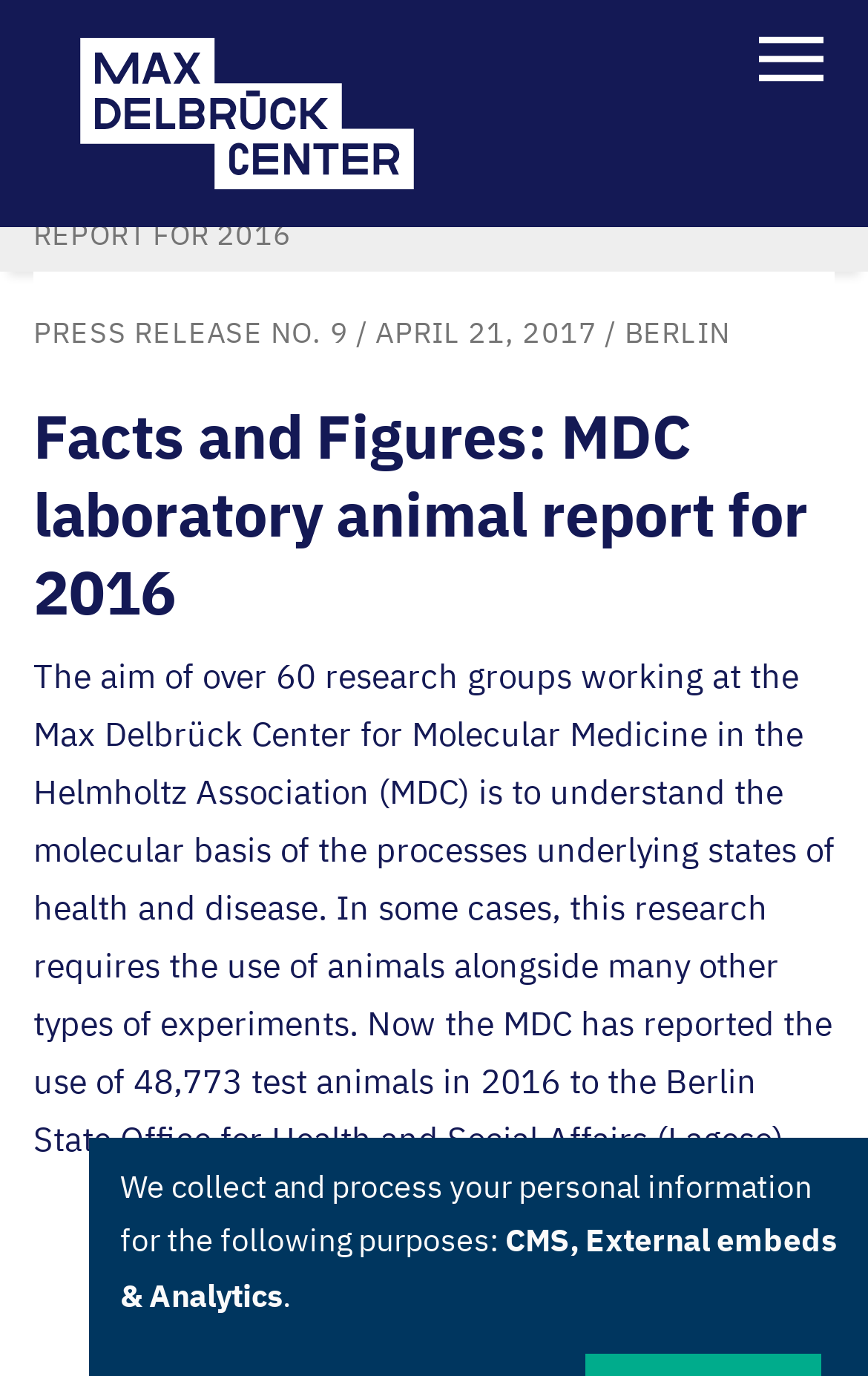Identify the bounding box of the UI component described as: "›".

None